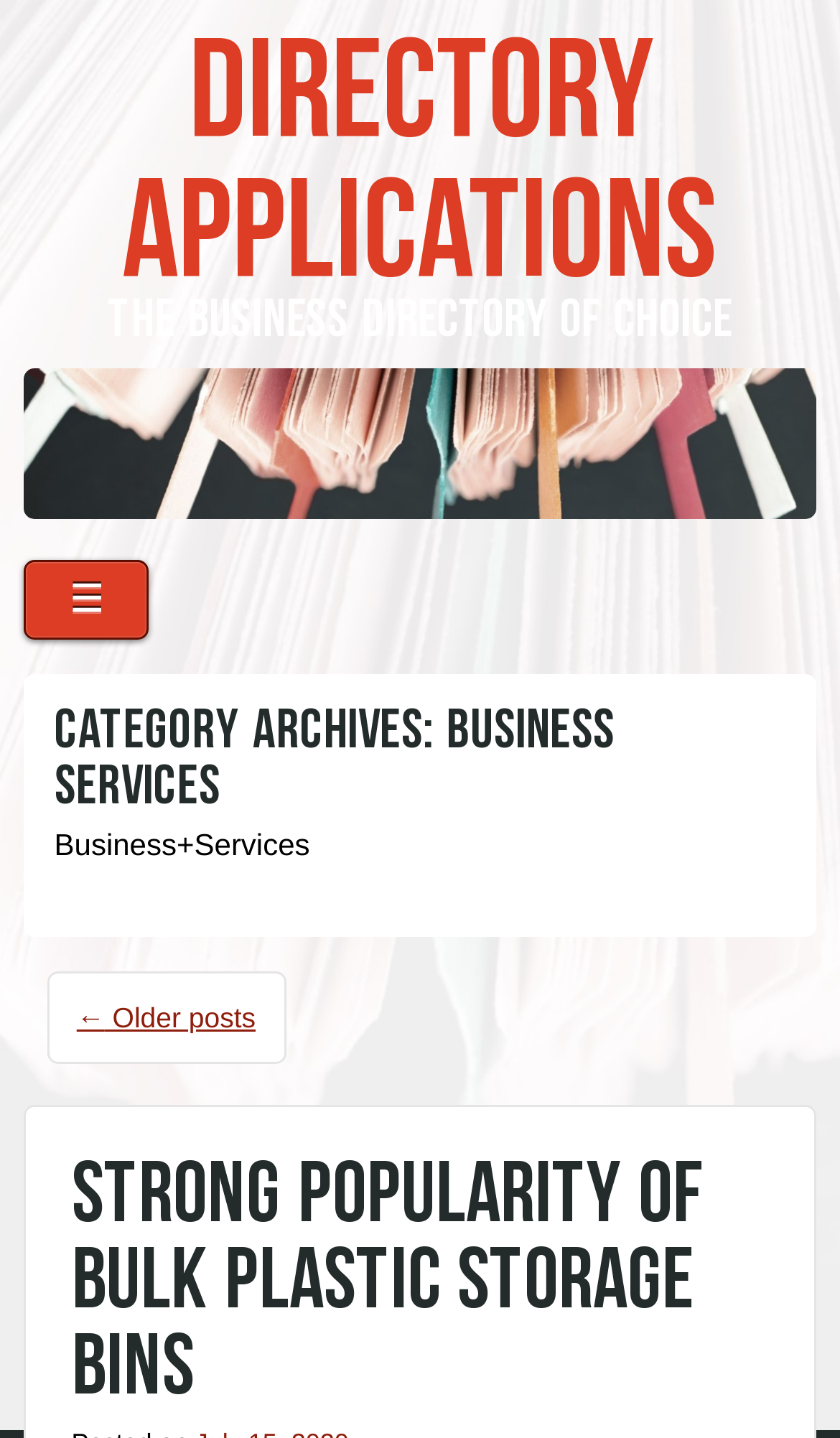What is the symbol on the button next to the 'Menu' heading? Refer to the image and provide a one-word or short phrase answer.

☰